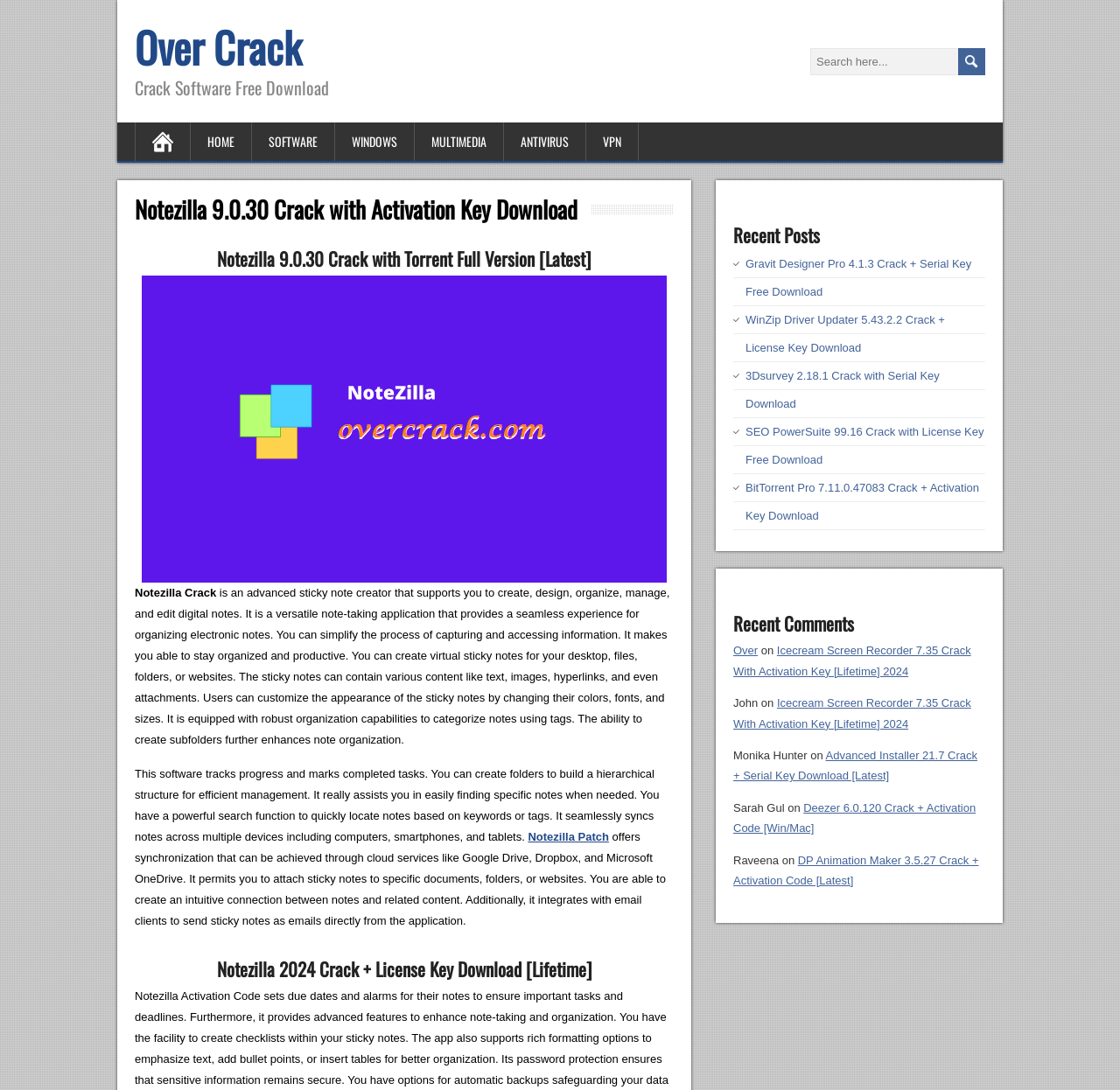How many links are there in the top navigation menu?
Answer the question with as much detail as you can, using the image as a reference.

The top navigation menu contains links to 'HOME', 'SOFTWARE', 'WINDOWS', 'MULTIMEDIA', 'ANTIVIRUS', 'VPN', and an empty link, so there are 7 links in total.